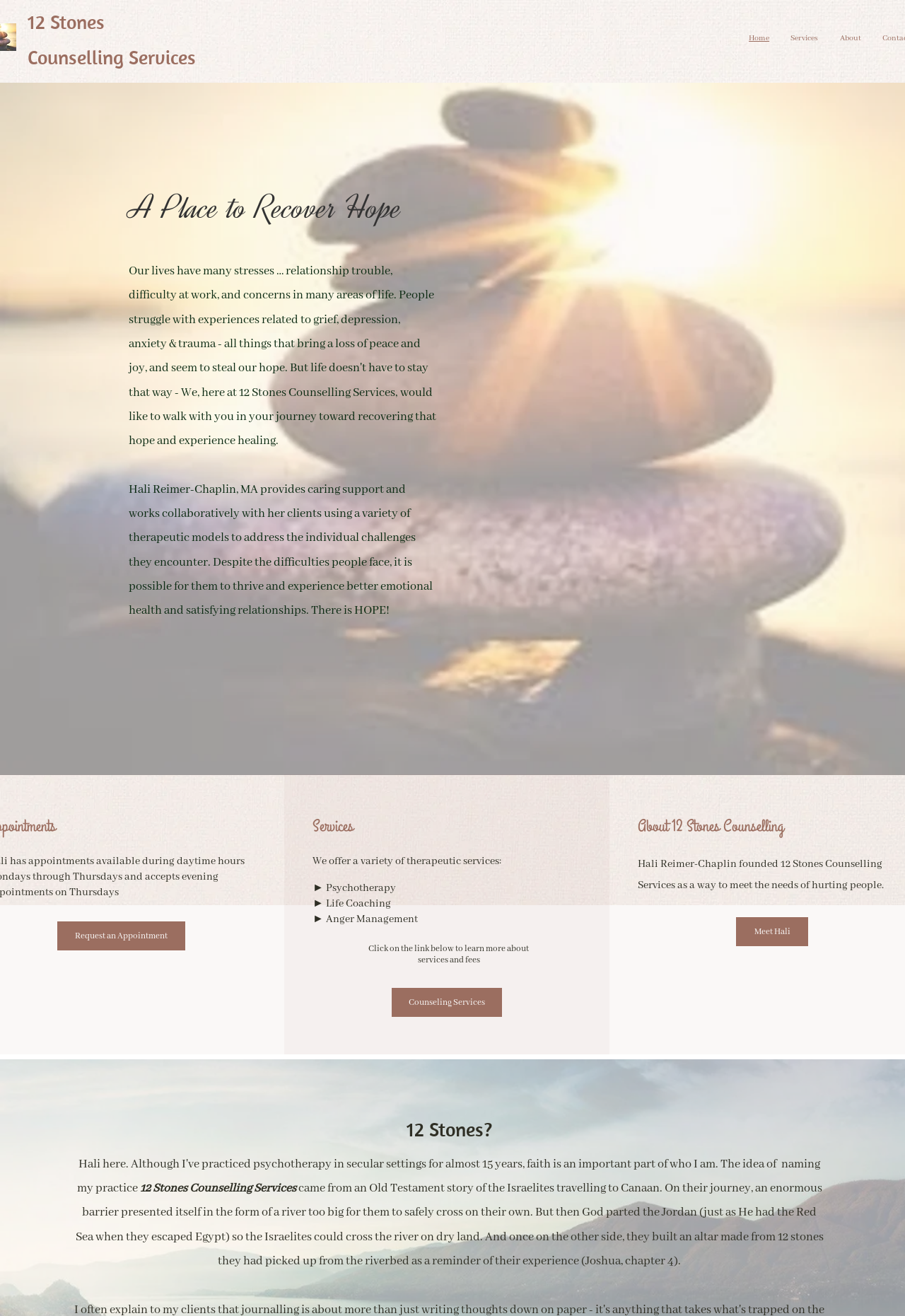Can you identify and provide the main heading of the webpage?

A Place to Recover Hope